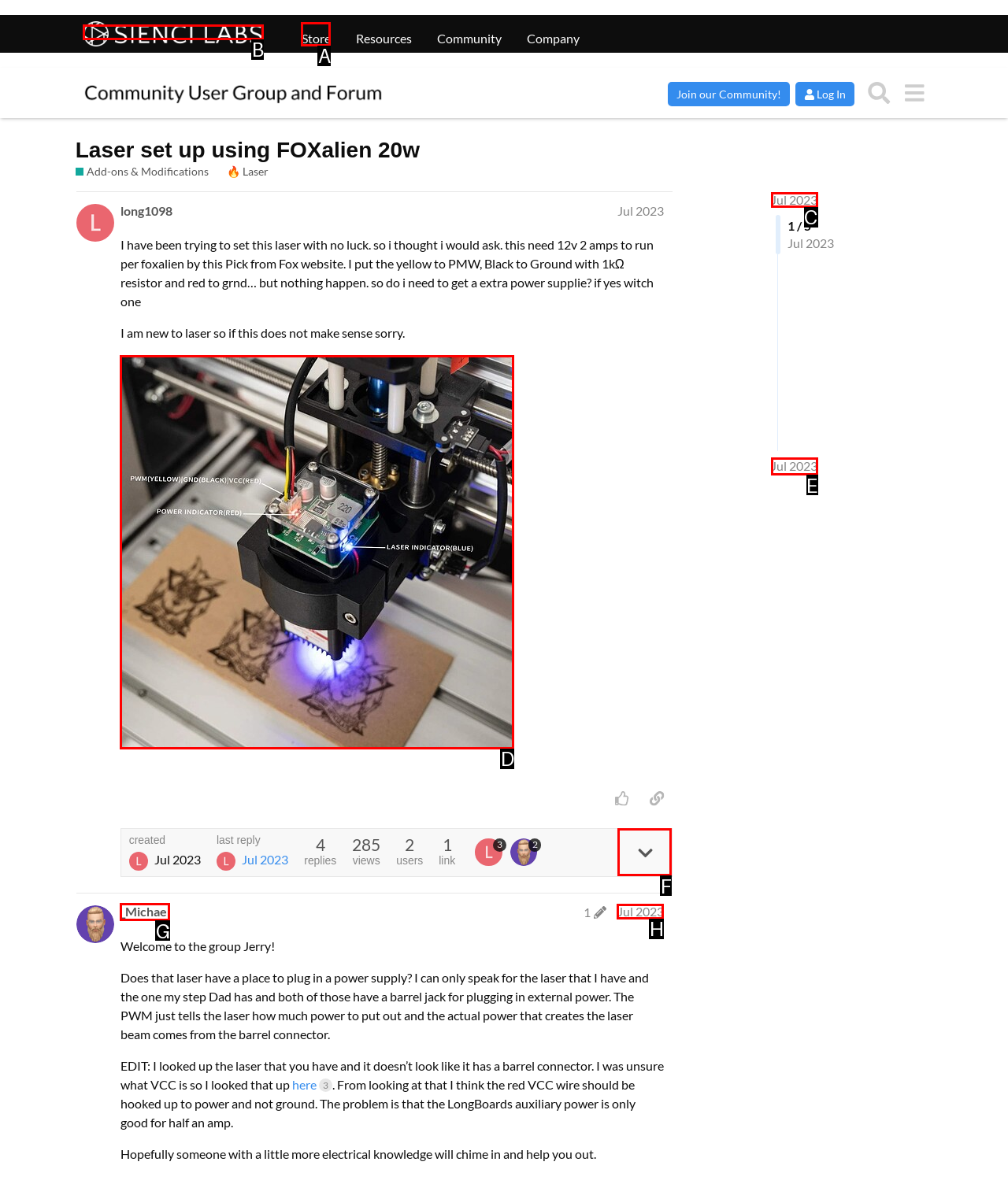From the description: Store, select the HTML element that fits best. Reply with the letter of the appropriate option.

A